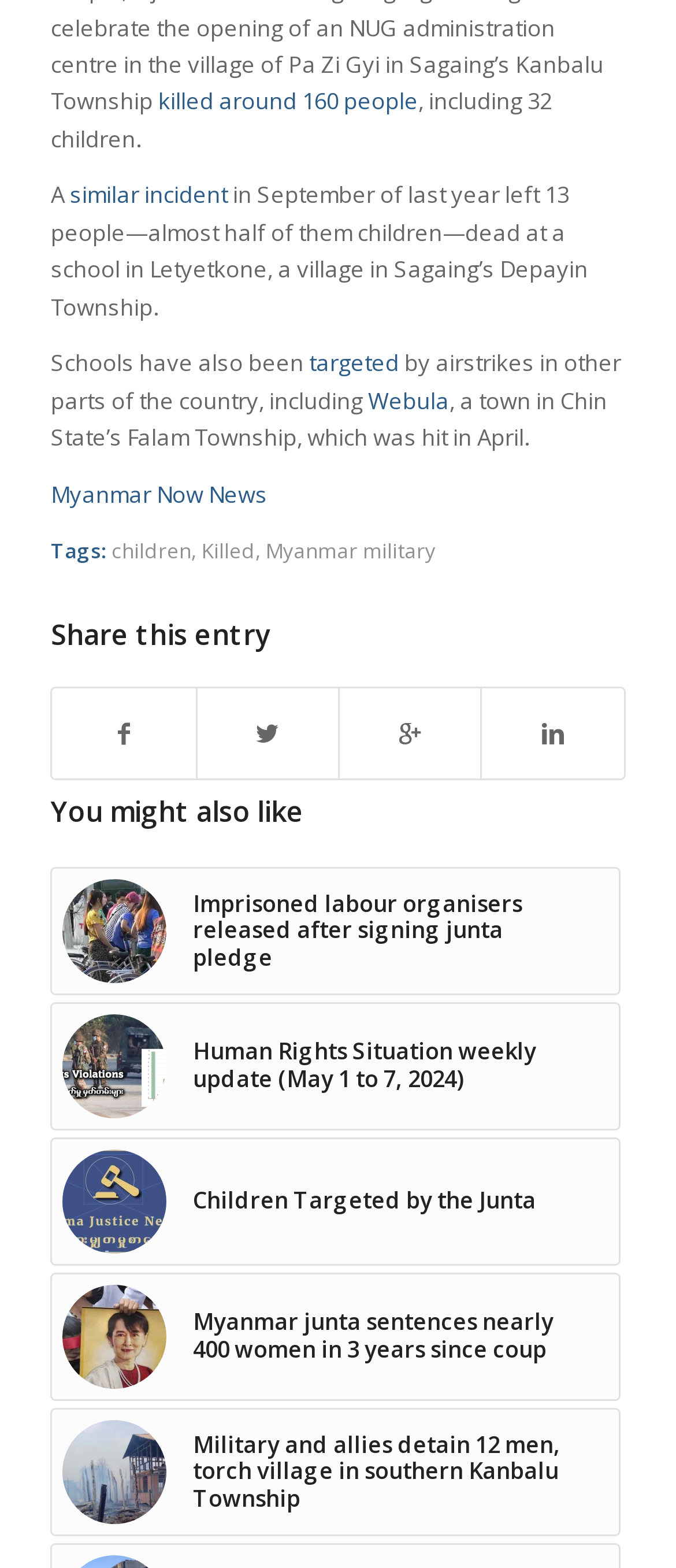Provide a short answer to the following question with just one word or phrase: What is the location of the school mentioned in the article?

Letyetkone